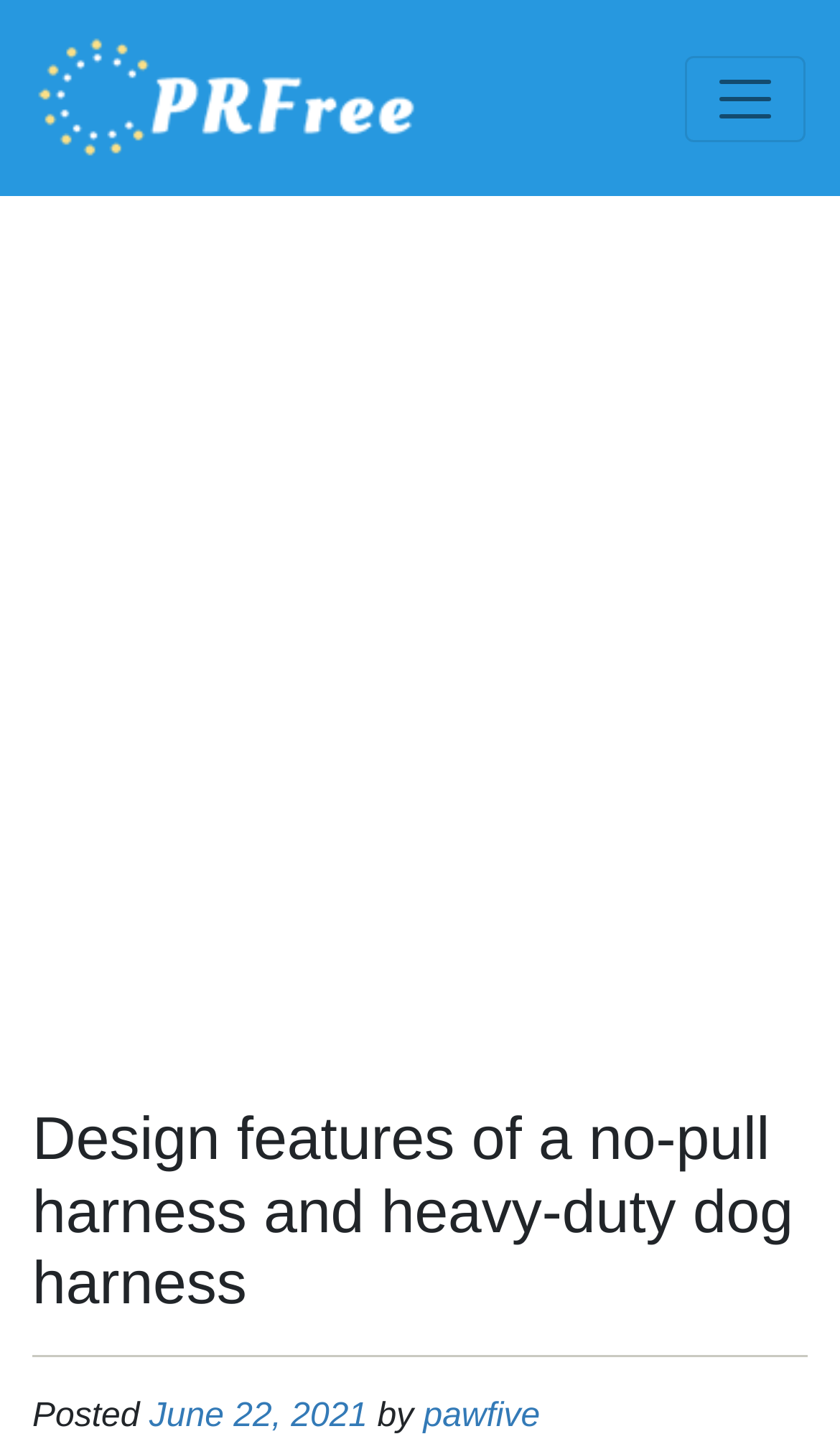Using the element description provided, determine the bounding box coordinates in the format (top-left x, top-left y, bottom-right x, bottom-right y). Ensure that all values are floating point numbers between 0 and 1. Element description: June 22, 2021

[0.178, 0.486, 0.438, 0.512]